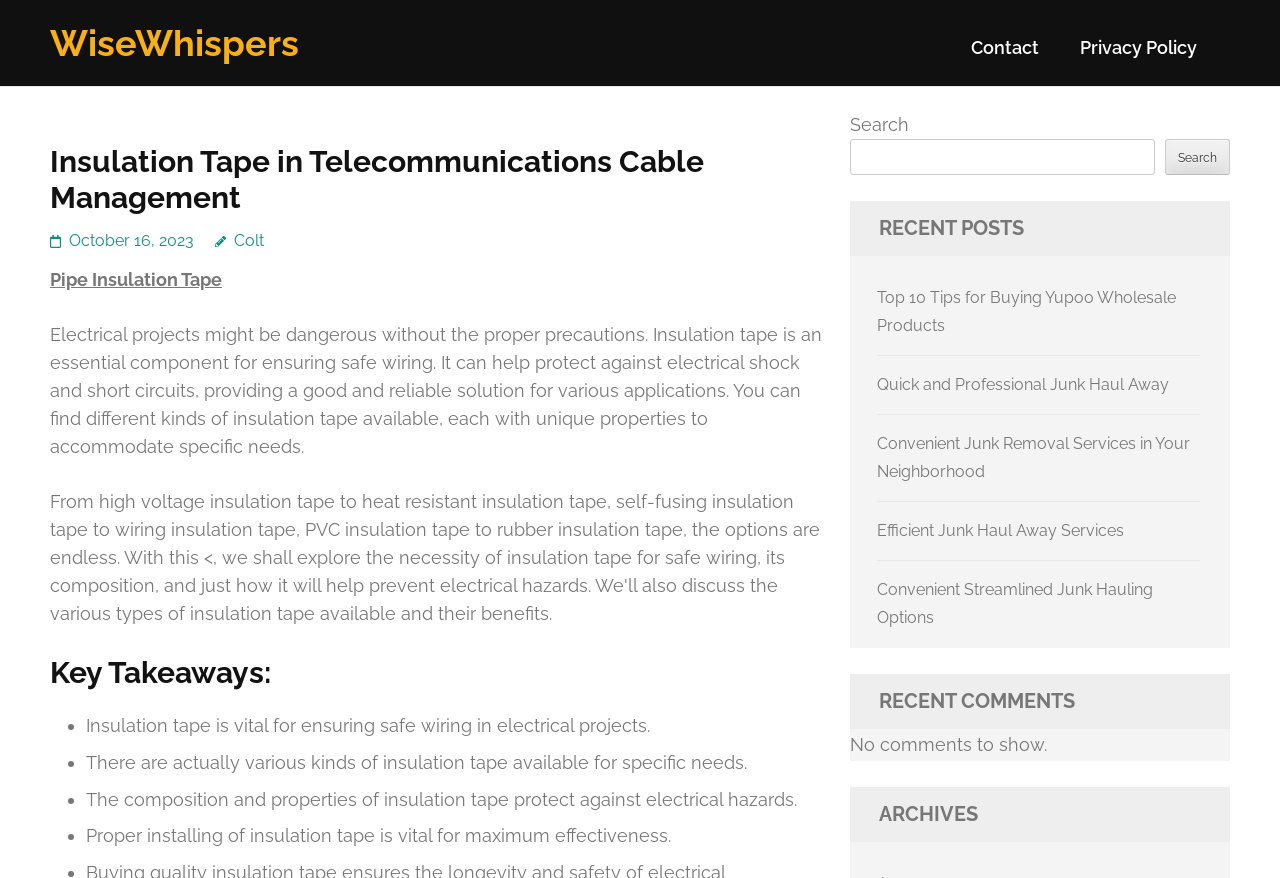What is the category of the recent posts section?
Please give a detailed and elaborate answer to the question.

The recent posts section on the webpage lists several links related to junk removal services, such as 'Top 10 Tips for Buying Yupoo Wholesale Products', 'Quick and Professional Junk Haul Away', and others.